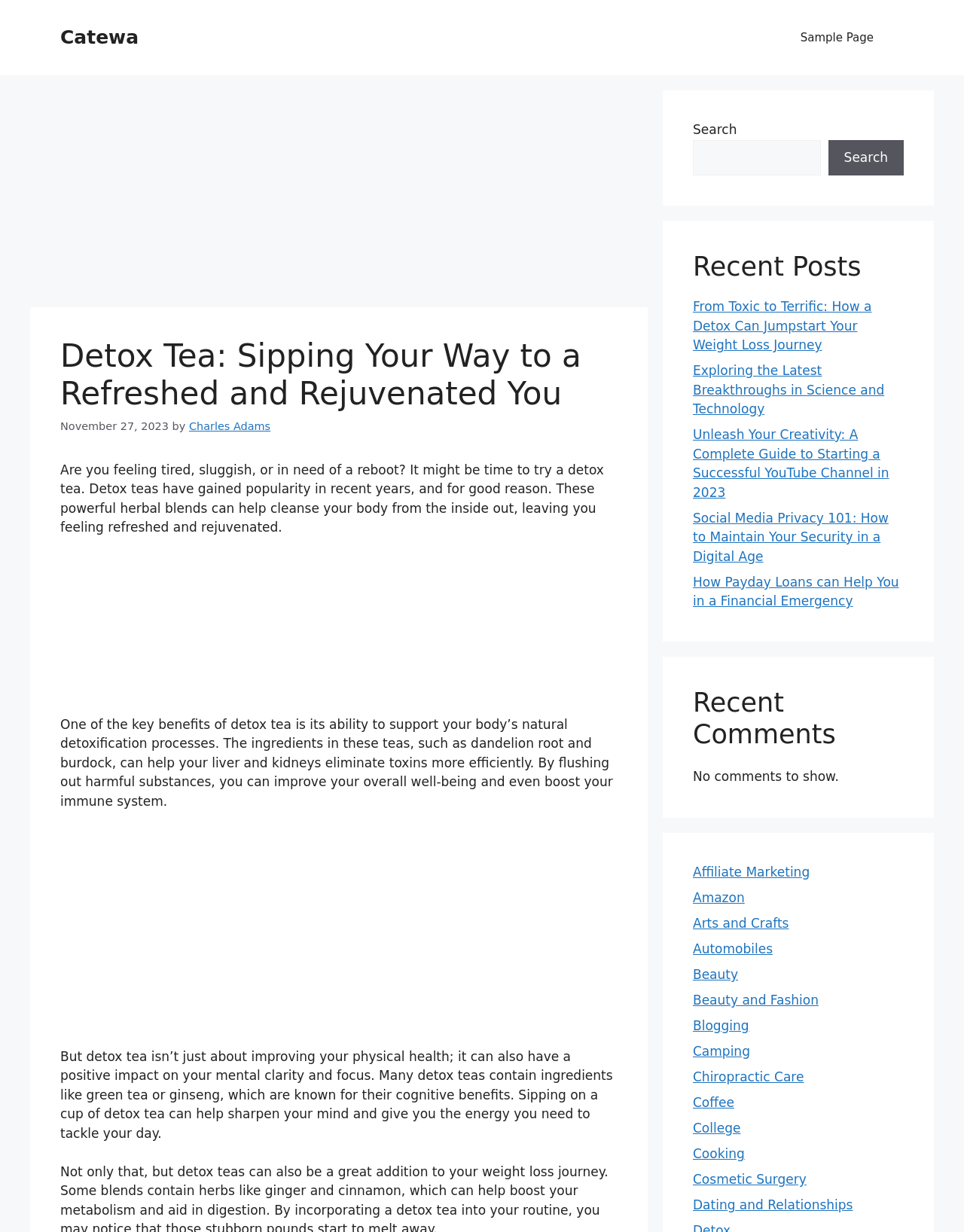Find the bounding box coordinates of the element you need to click on to perform this action: 'Explore the Recent Posts section'. The coordinates should be represented by four float values between 0 and 1, in the format [left, top, right, bottom].

[0.719, 0.204, 0.938, 0.229]